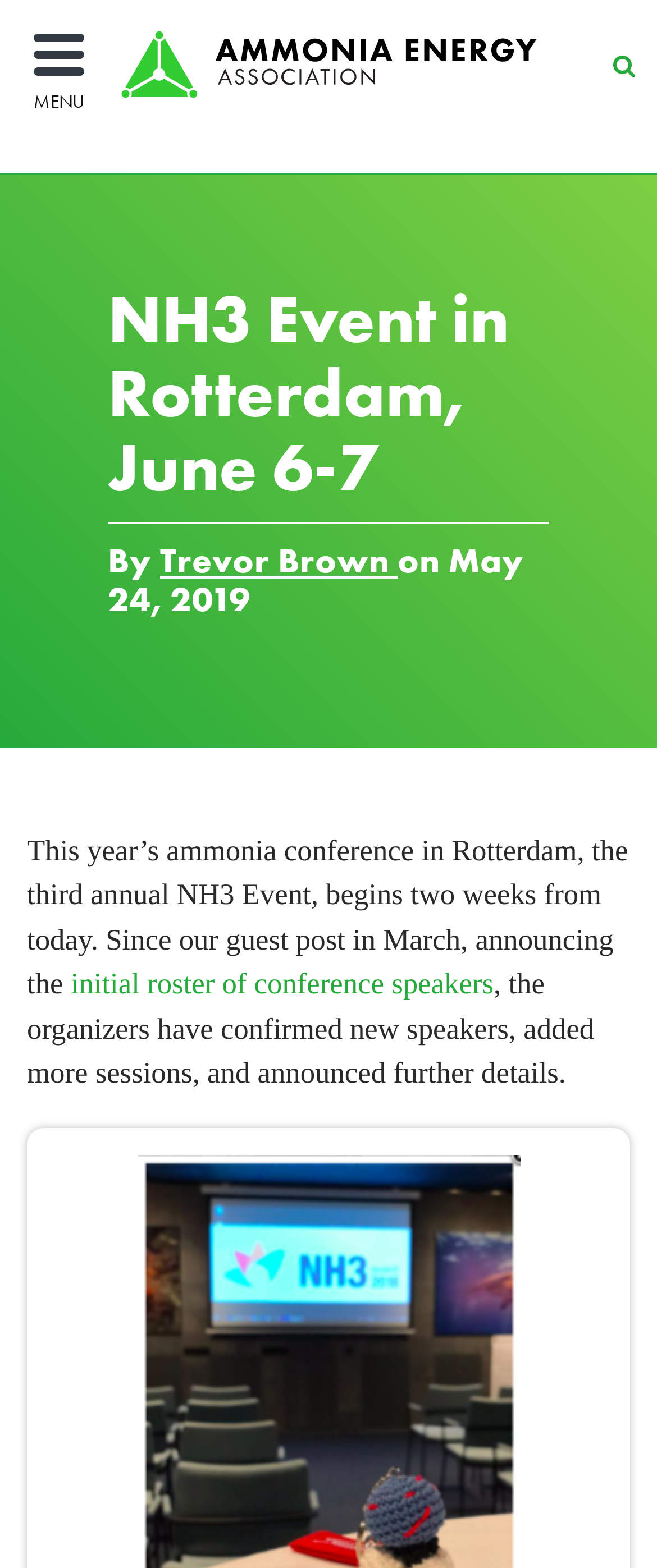Construct a comprehensive description capturing every detail on the webpage.

The webpage appears to be an event page for the NH3 Event in Rotterdam, a conference about ammonia energy. At the top left corner, there is a menu button labeled "MENU". Next to it, on the top center, is the Ammonia Energy Association's logo, a horizontal color logo. On the top right corner, there is a search button with a magnifying glass icon.

Below the top section, there is a header area that spans the entire width of the page. It contains the title "NH3 Event in Rotterdam, June 6-7" in a large font, followed by the subtitle "By Trevor Brown on May 24, 2019" in a smaller font. The author's name, "Trevor Brown", is a clickable link.

The main content area starts below the header. It begins with a paragraph of text that announces the upcoming conference, mentioning that it will begin two weeks from the current date. The text also references a previous guest post from March that announced the initial roster of conference speakers. The phrase "initial roster of conference speakers" is a clickable link. The paragraph continues, mentioning that the organizers have confirmed new speakers, added more sessions, and announced further details.